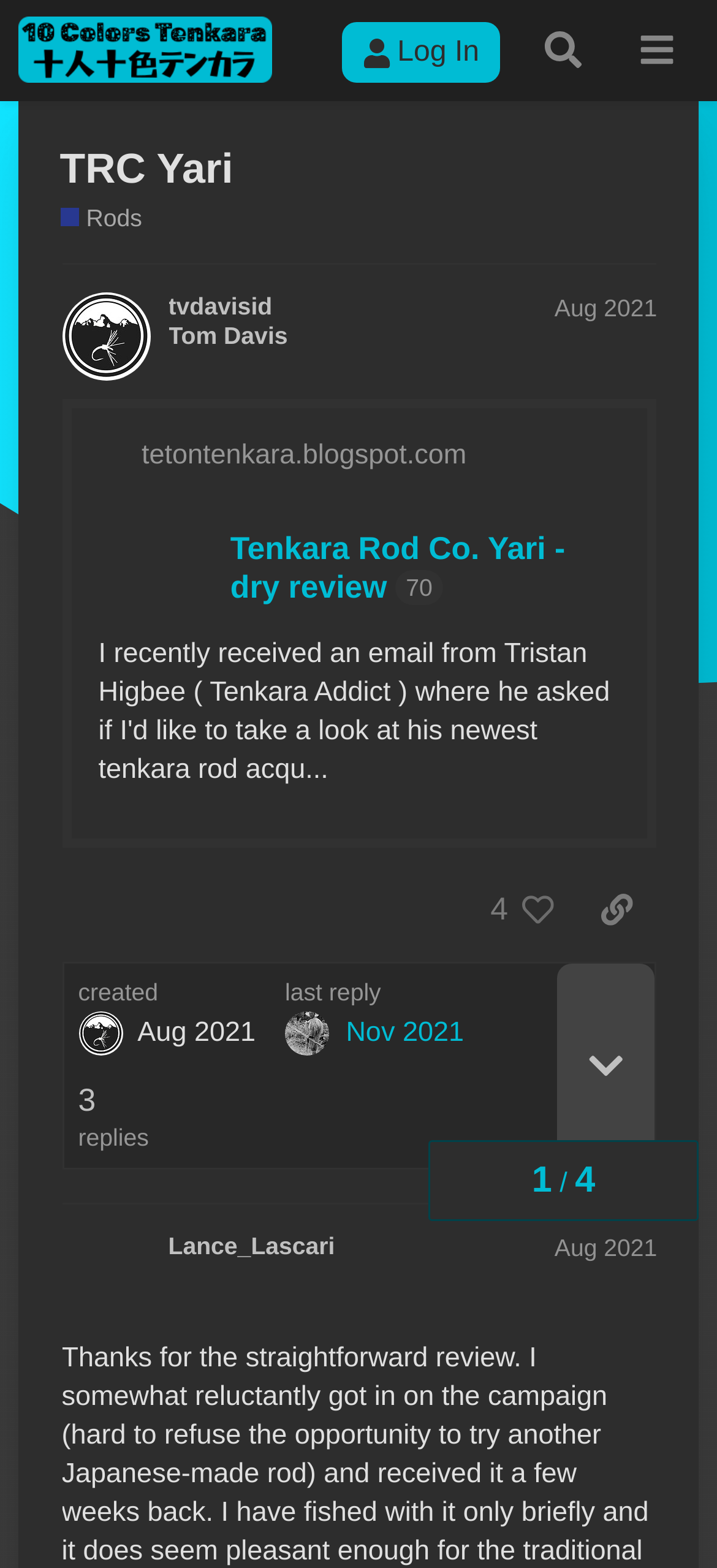Who replied to the first post?
Refer to the image and provide a one-word or short phrase answer.

Lance_Lascari